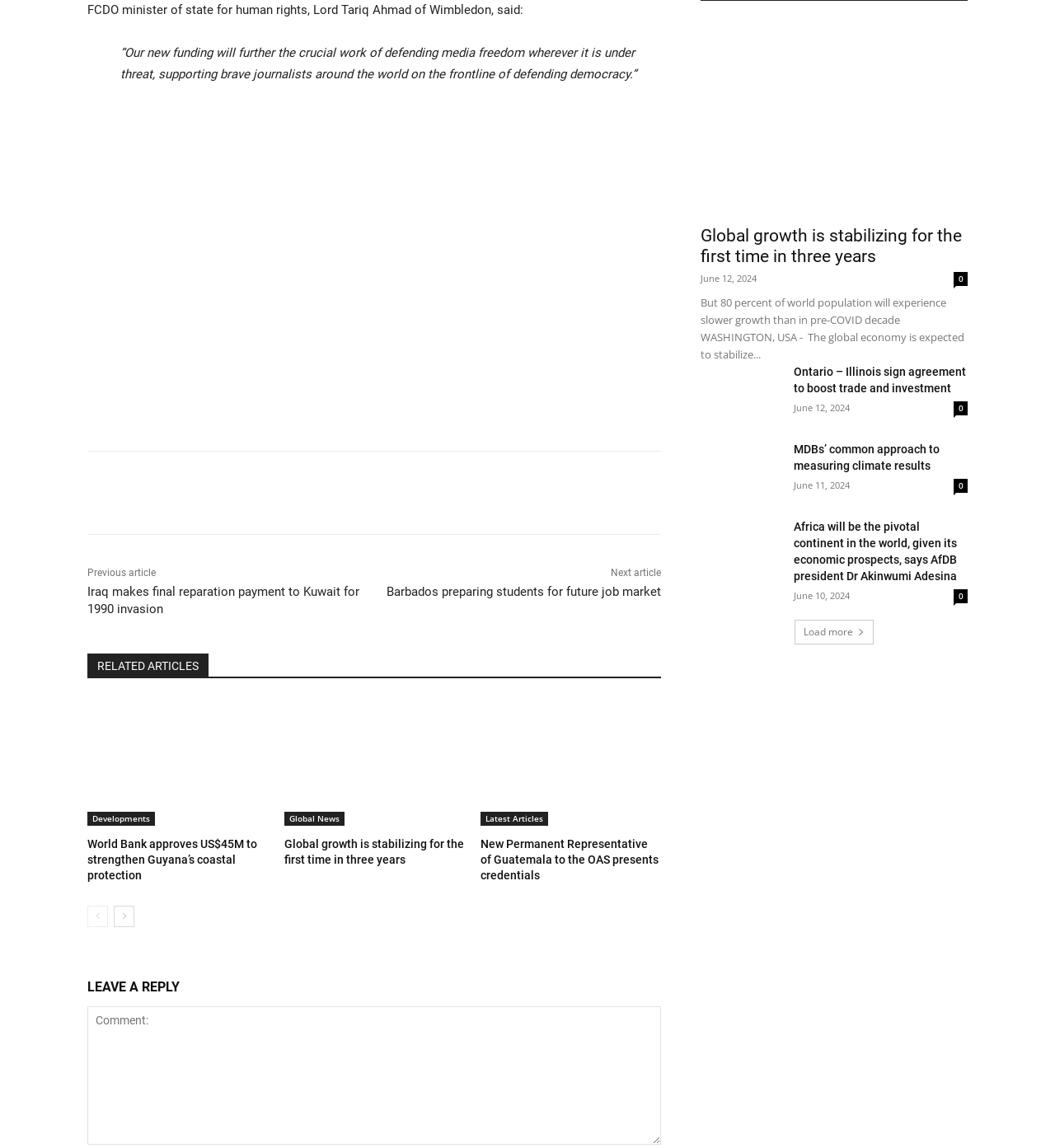What is the topic of the article 'World Bank approves US$45M to strengthen Guyana’s coastal protection'?
Look at the image and respond with a one-word or short phrase answer.

Guyana's coastal protection